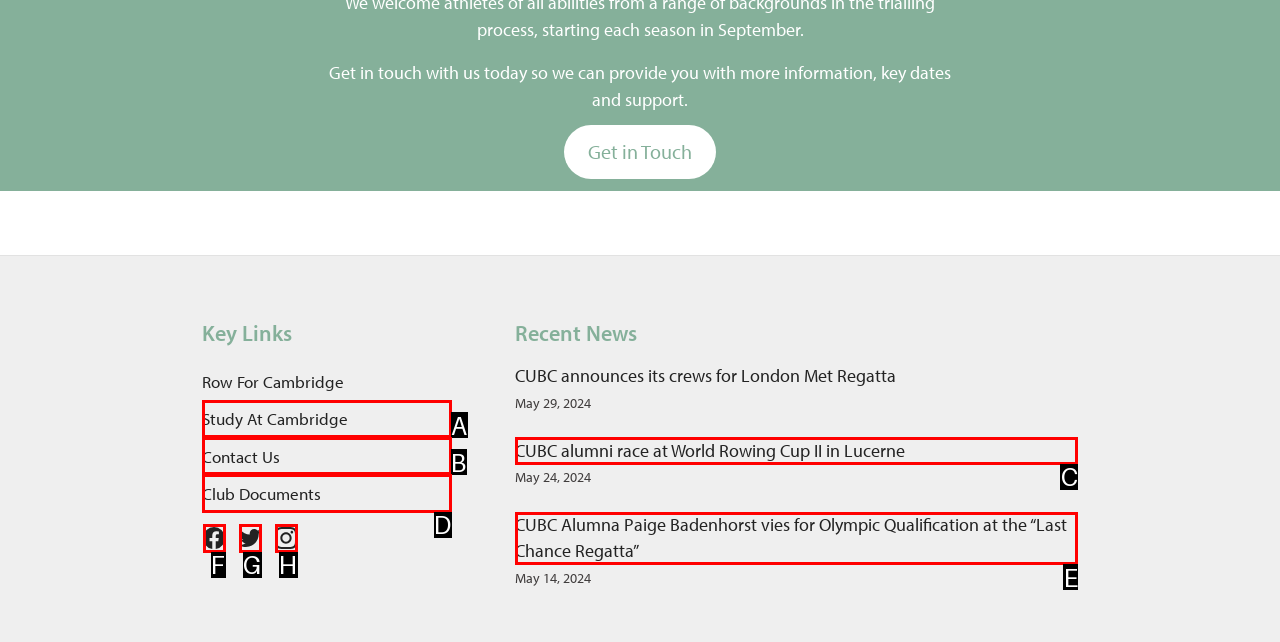Select the option that fits this description: Twitter
Answer with the corresponding letter directly.

G